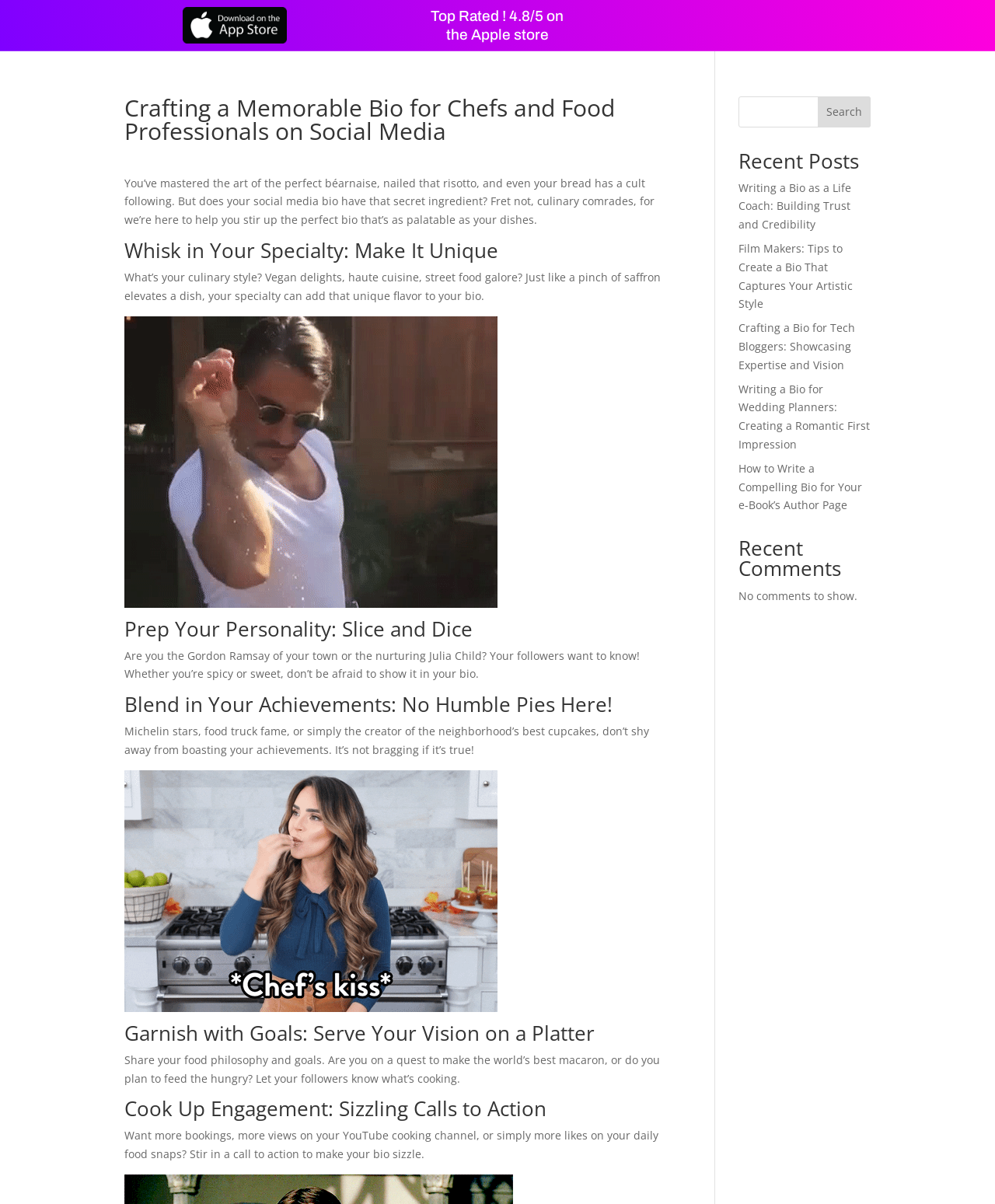Predict the bounding box coordinates for the UI element described as: "parent_node: Search name="s"". The coordinates should be four float numbers between 0 and 1, presented as [left, top, right, bottom].

[0.742, 0.08, 0.875, 0.106]